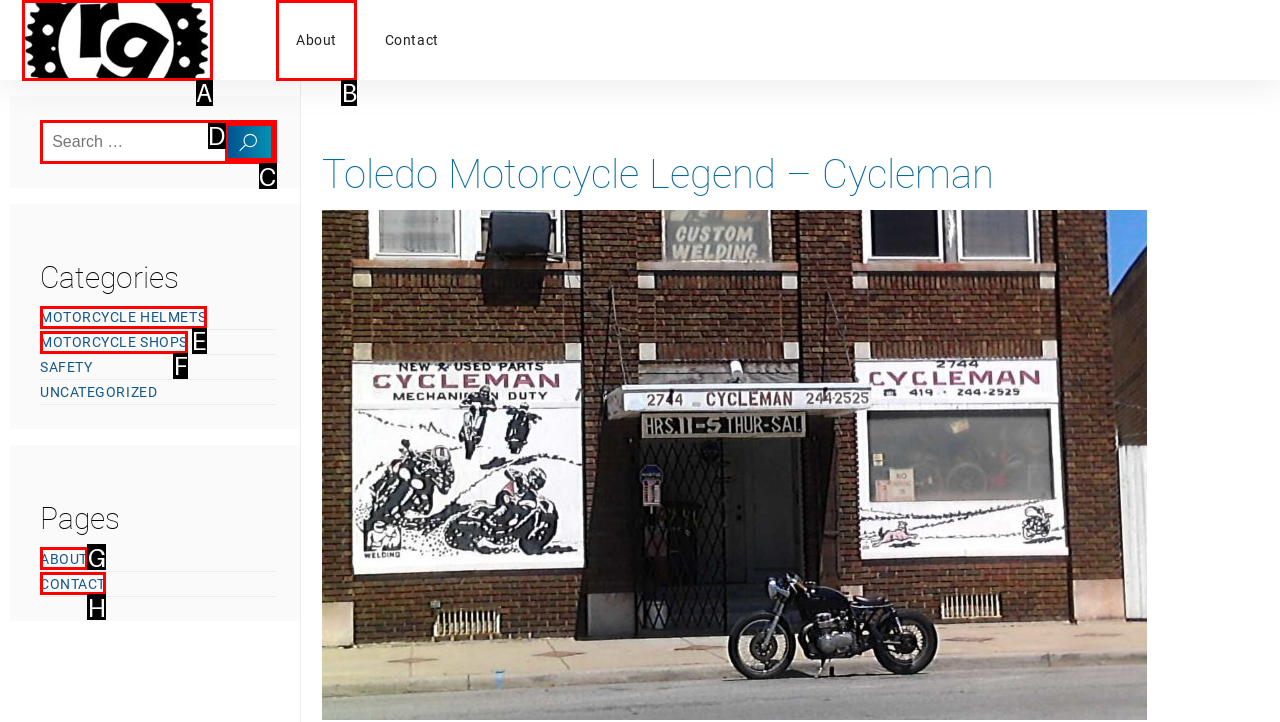Given the description: Contact, identify the matching HTML element. Provide the letter of the correct option.

H